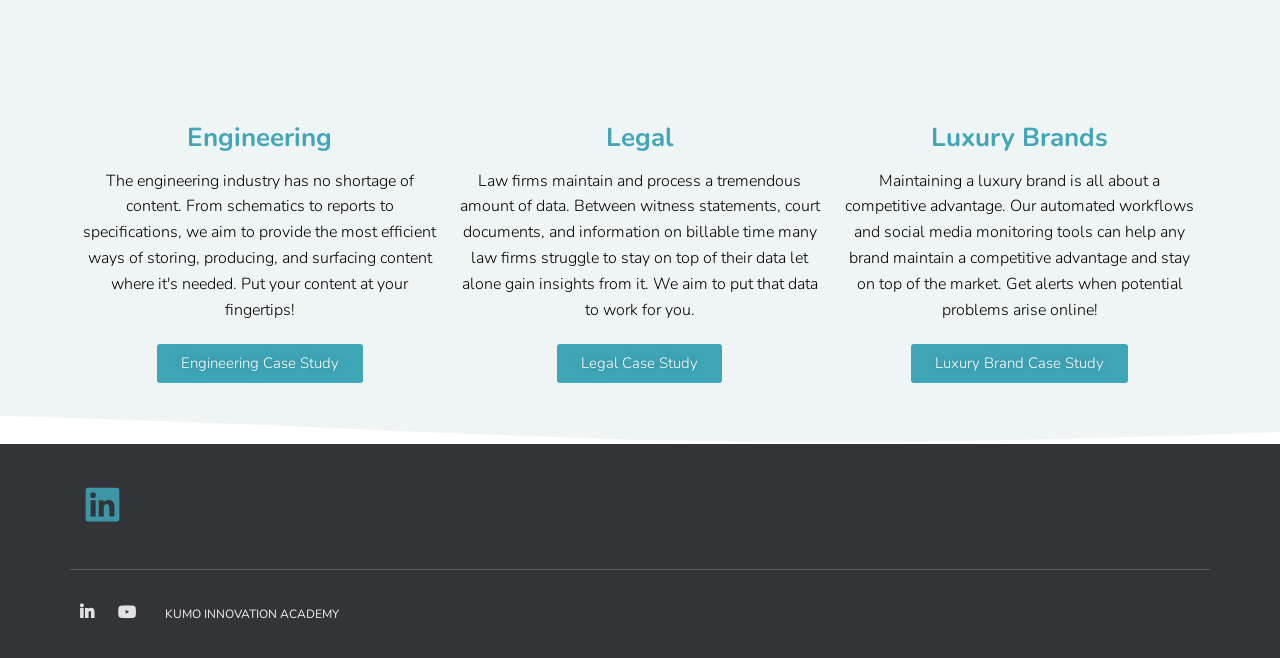What is the challenge faced by law firms according to the webpage?
Please answer the question with a detailed response using the information from the screenshot.

The webpage states that law firms 'struggle to stay on top of their data let alone gain insights from it'. This implies that the primary challenge faced by law firms is managing and processing their vast amounts of data.